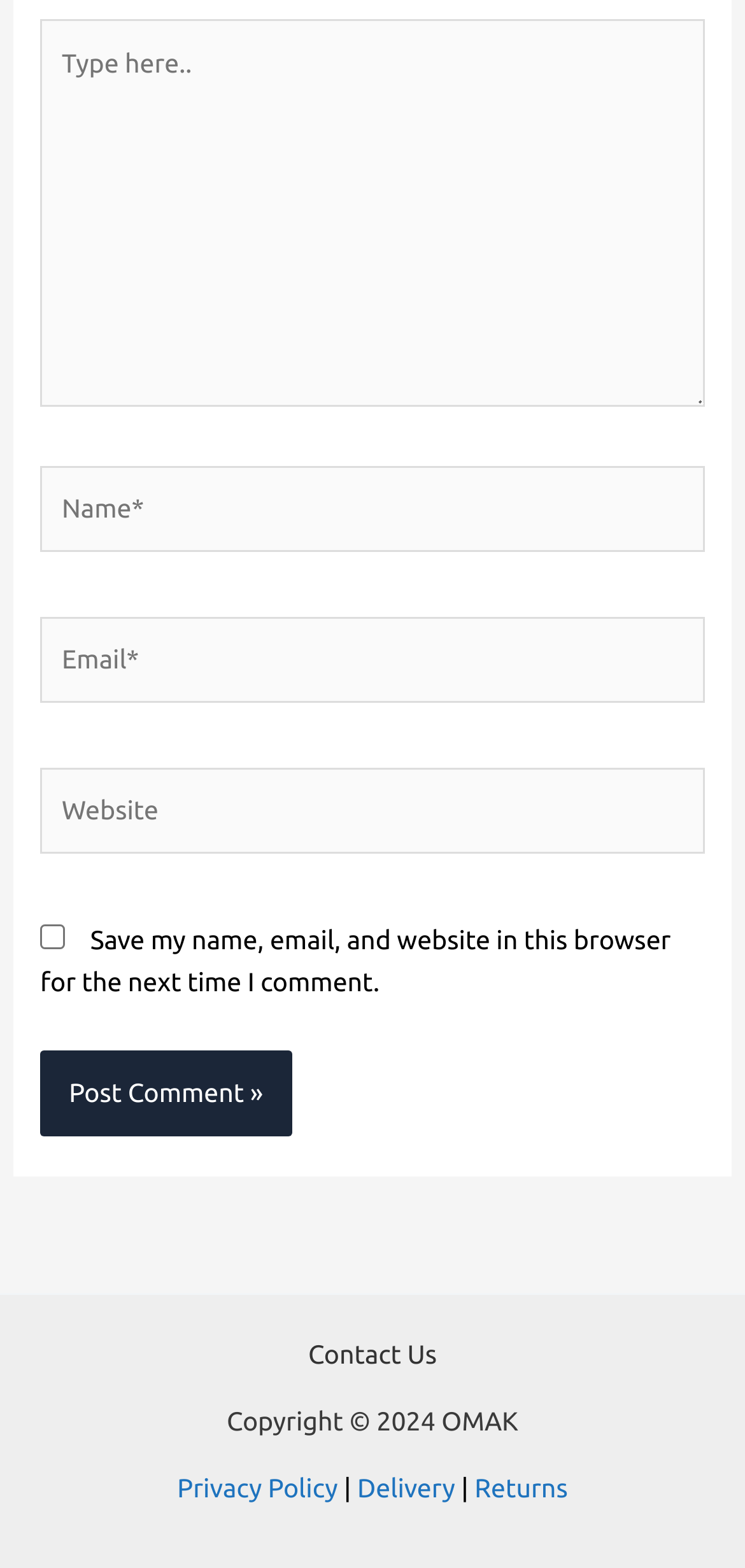Respond to the question with just a single word or phrase: 
What is the copyright year?

2024